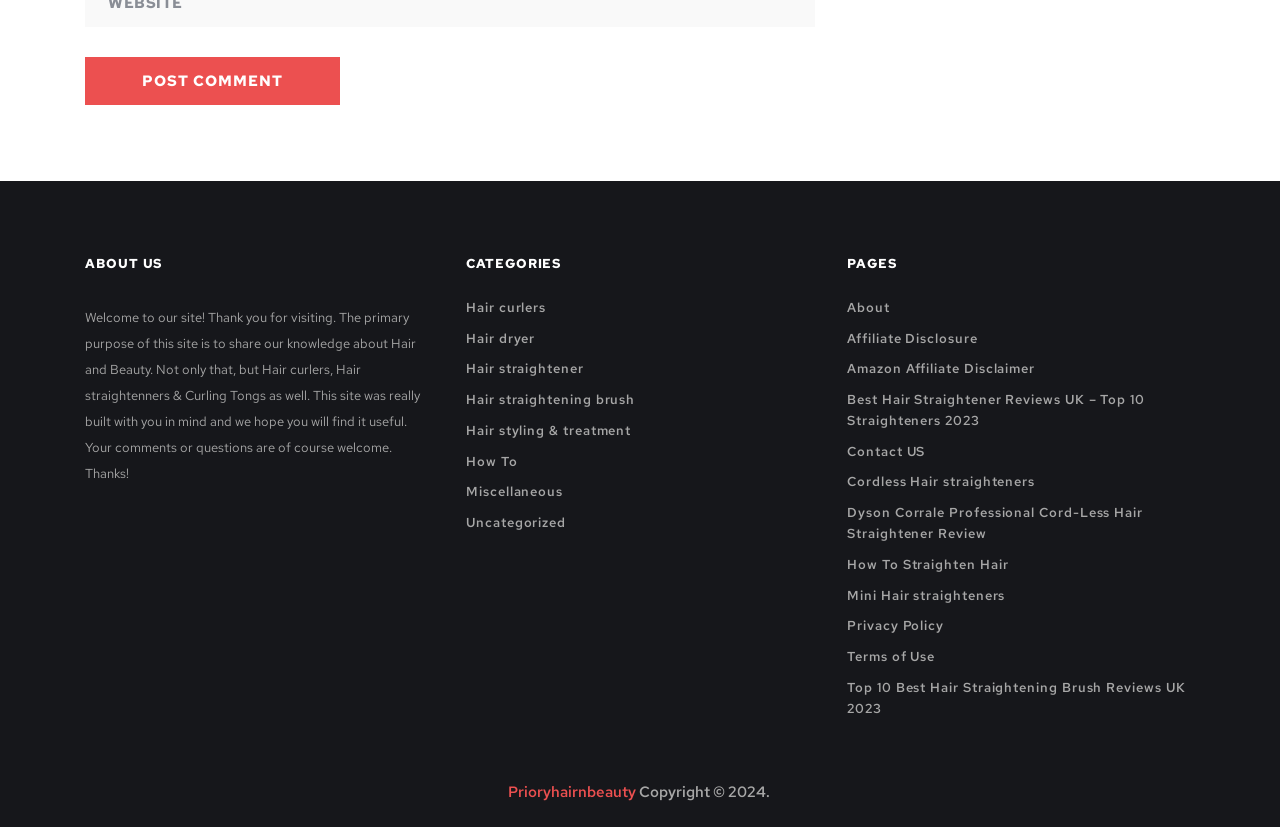Use the information in the screenshot to answer the question comprehensively: What year is mentioned in the copyright notice?

At the bottom of the webpage, there is a static text 'Copyright © 2024.' which mentions the year 2024.